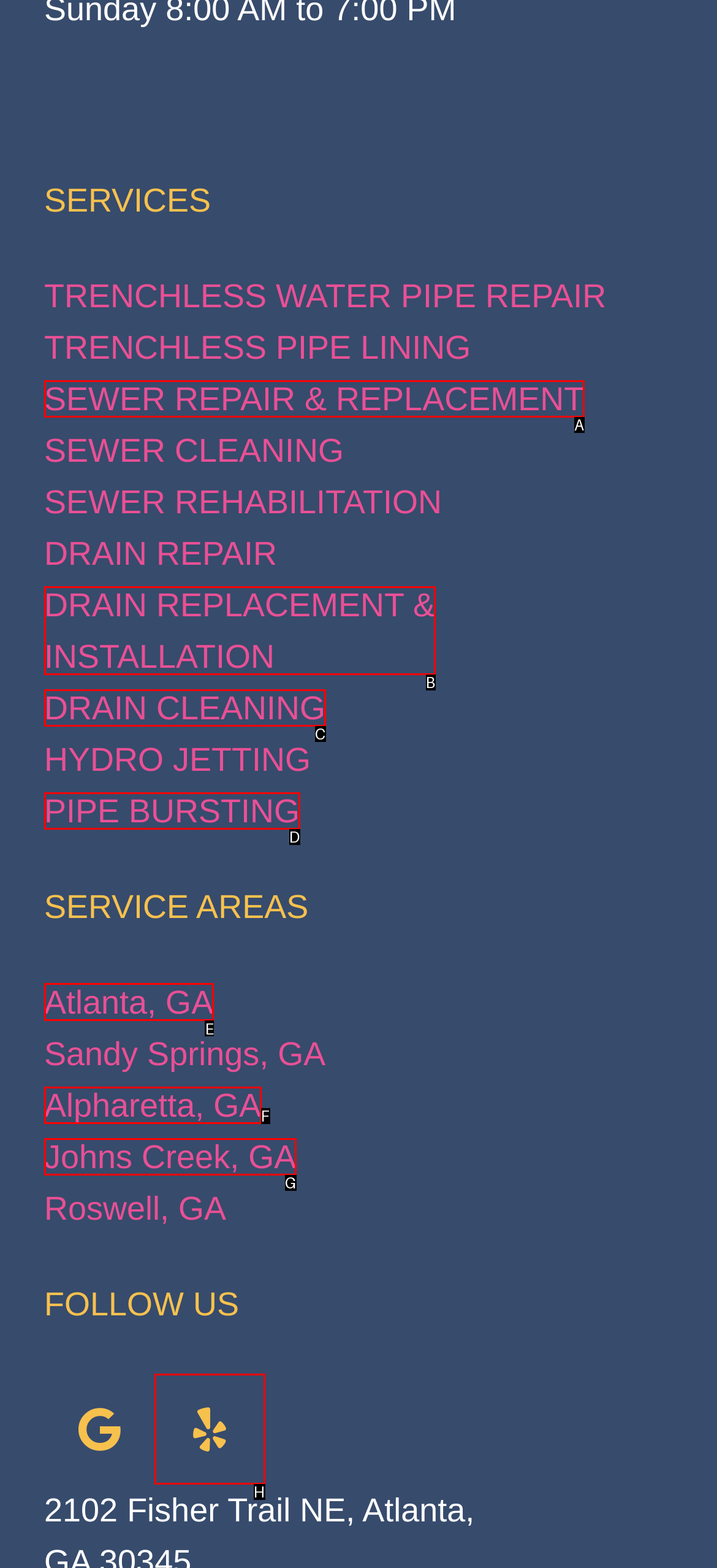Tell me which element should be clicked to achieve the following objective: Subscribe to the newsletter
Reply with the letter of the correct option from the displayed choices.

None